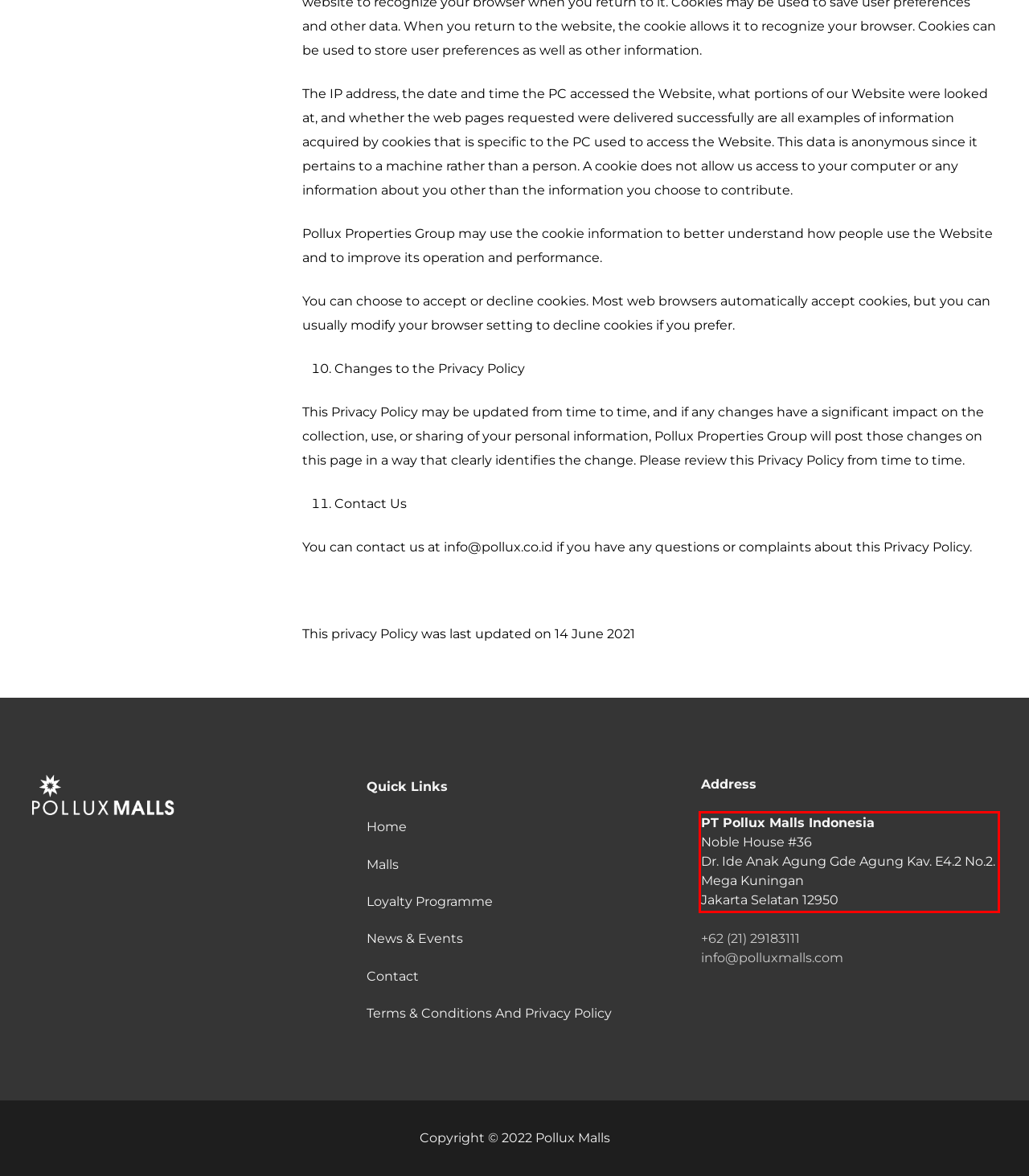You are provided with a screenshot of a webpage containing a red bounding box. Please extract the text enclosed by this red bounding box.

PT Pollux Malls Indonesia Noble House #36 Dr. Ide Anak Agung Gde Agung Kav. E4.2 No.2. Mega Kuningan Jakarta Selatan 12950